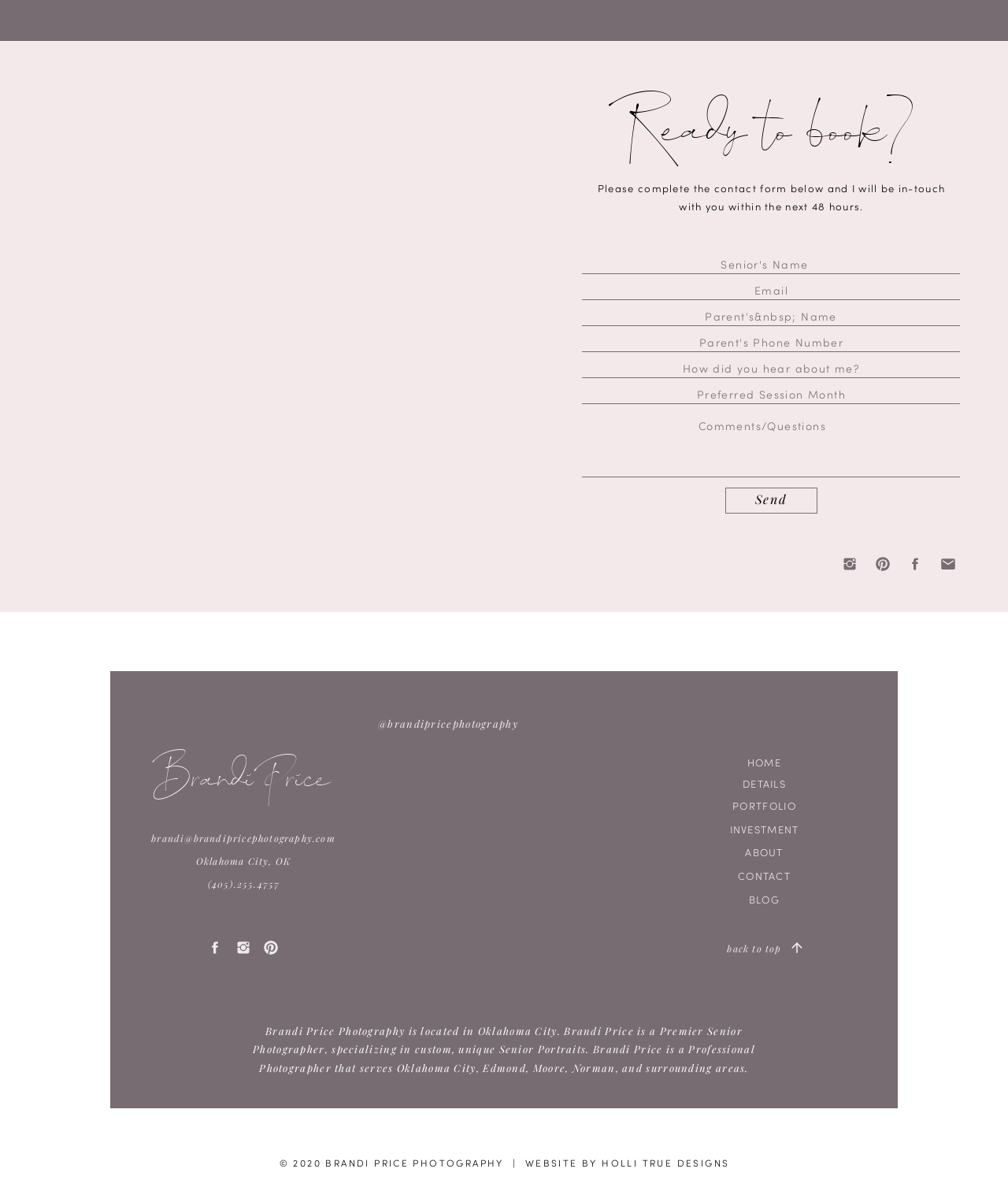Please find the bounding box for the following UI element description. Provide the coordinates in (top-left x, top-left y, bottom-right x, bottom-right y) format, with values between 0 and 1: ABOUT

[0.718, 0.708, 0.798, 0.721]